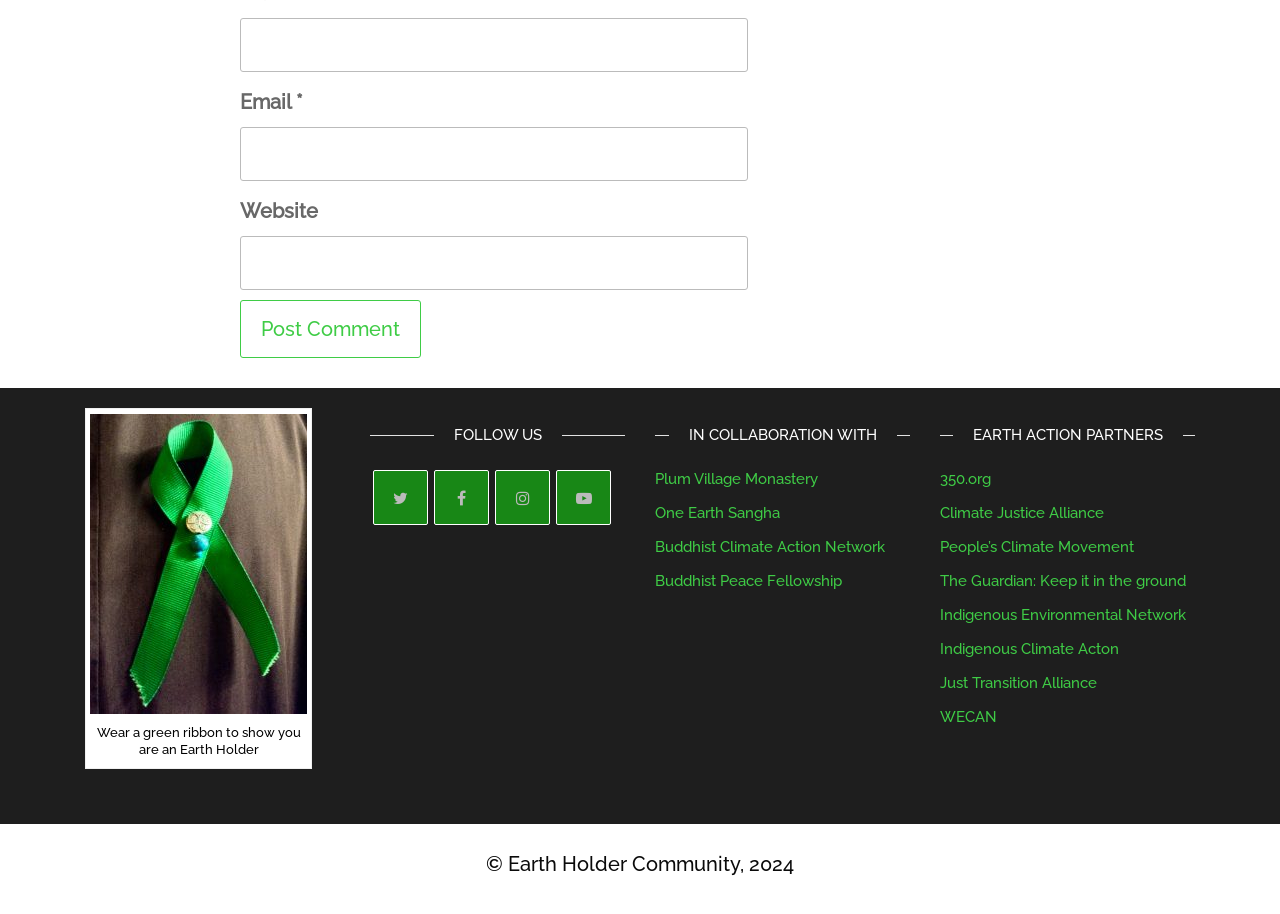Given the description "title="Instagram"", provide the bounding box coordinates of the corresponding UI element.

[0.387, 0.514, 0.43, 0.574]